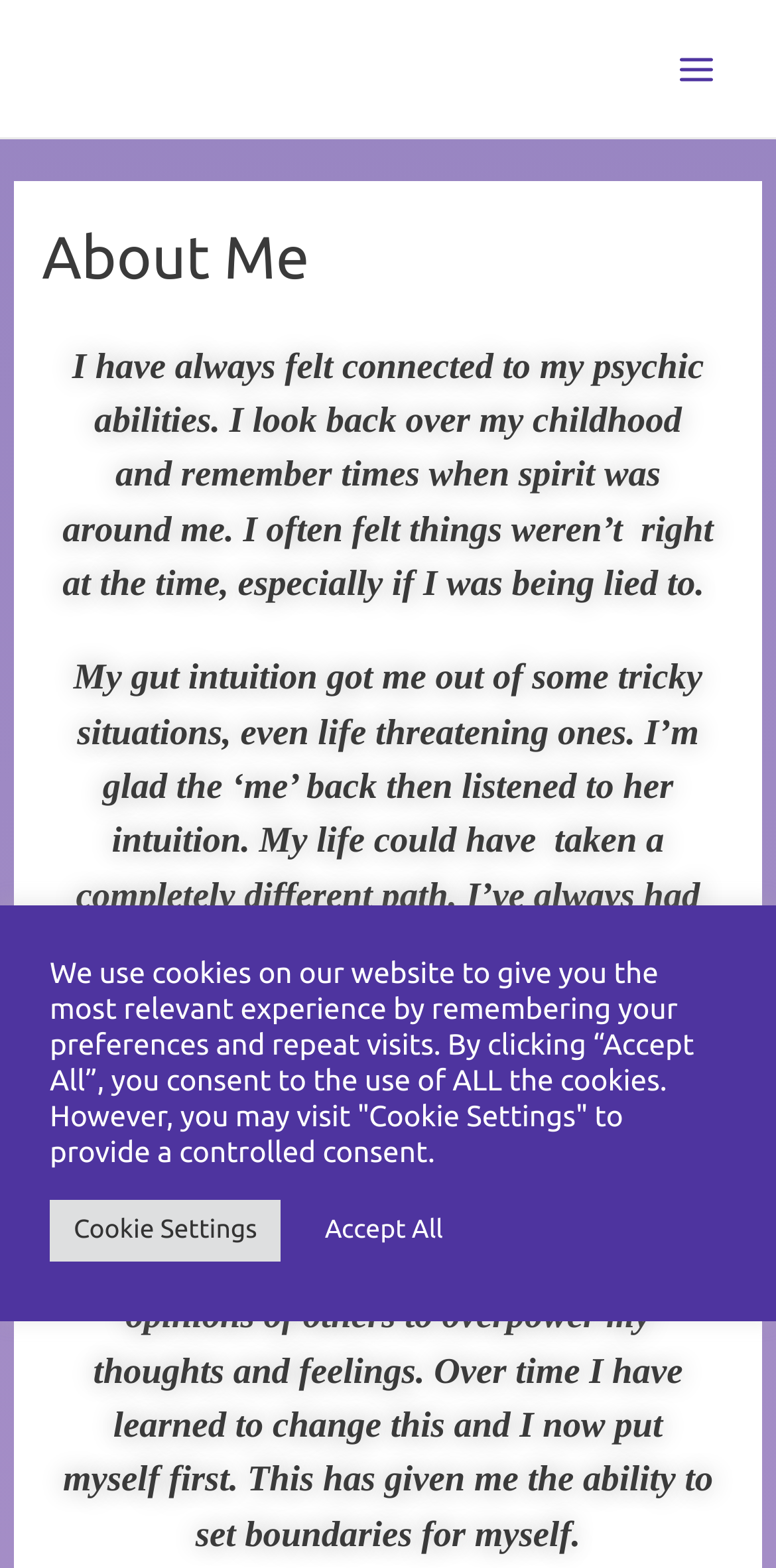What has the author learned to do over time?
We need a detailed and exhaustive answer to the question. Please elaborate.

The author mentions that they have learned to change their tendency to allow others' opinions to overpower their thoughts and feelings, and as a result, they have gained the ability to set boundaries for themselves.